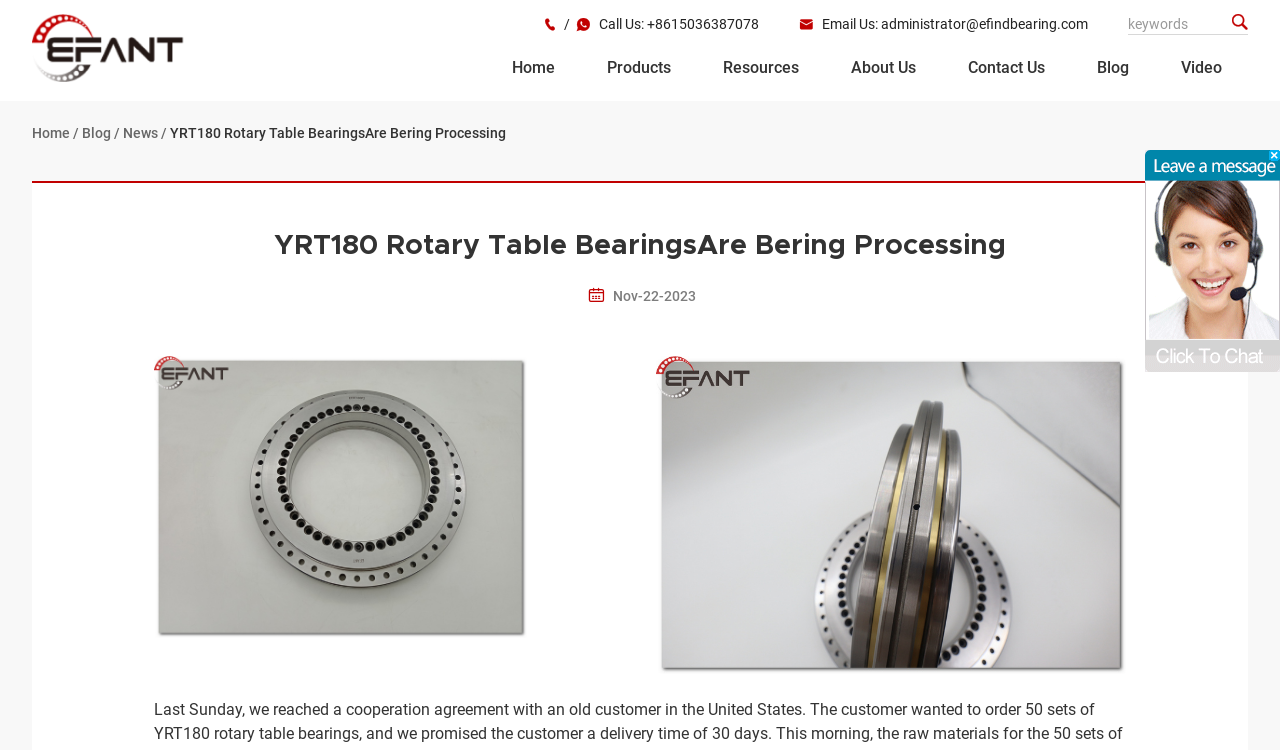What is the date of the latest article? Refer to the image and provide a one-word or short phrase answer.

Nov-22-2023